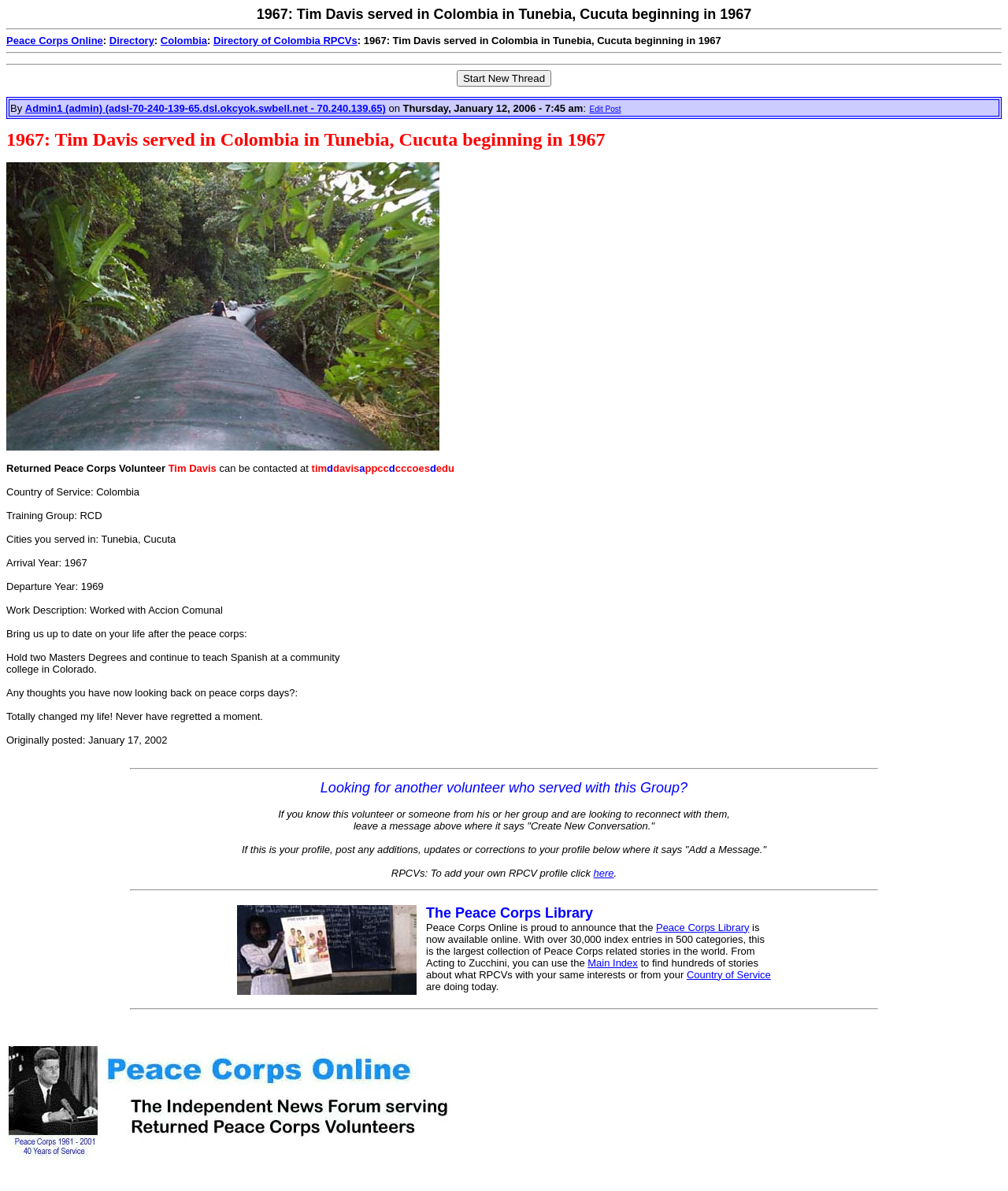Predict the bounding box of the UI element that fits this description: "Directory".

[0.108, 0.029, 0.153, 0.039]